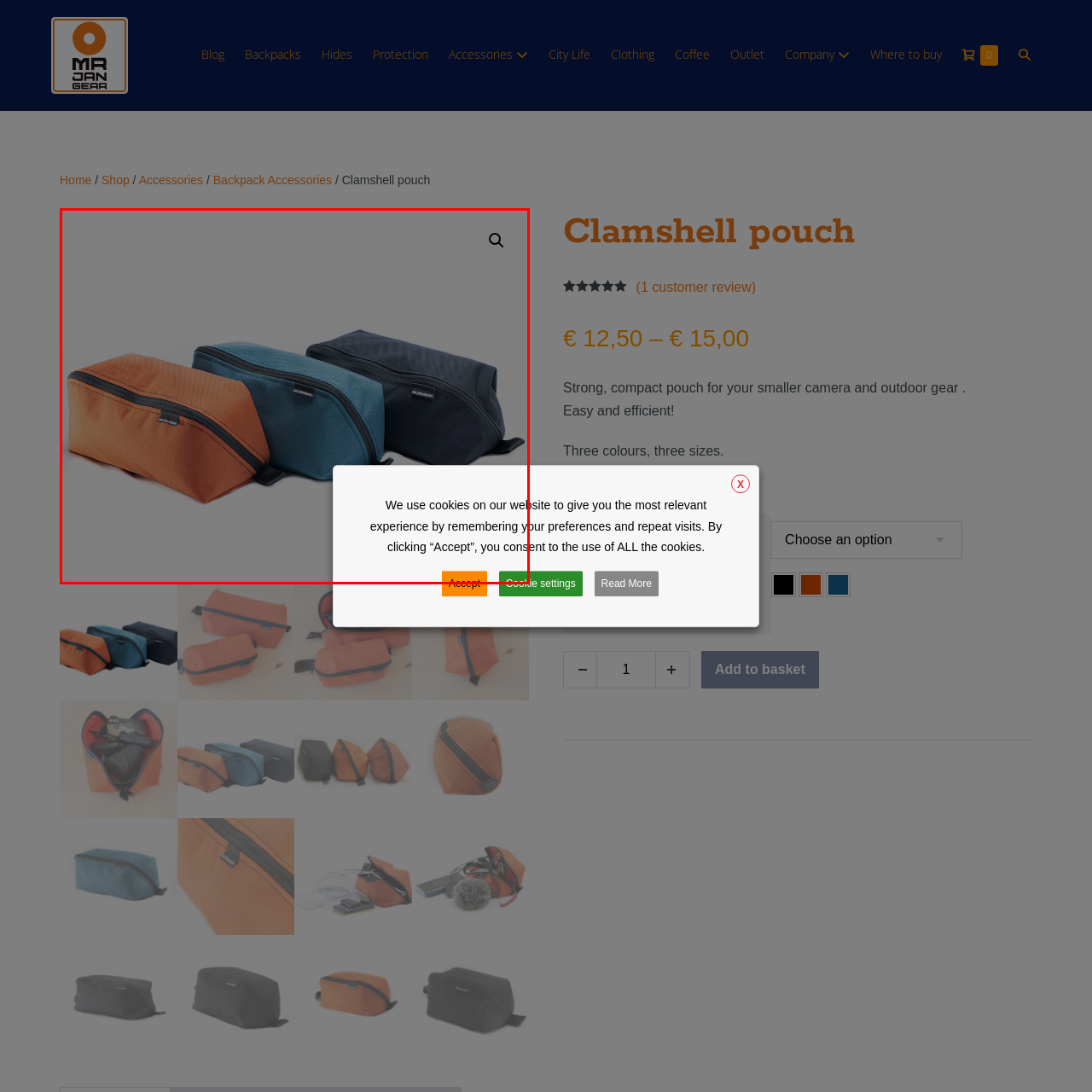Offer a detailed account of what is shown inside the red bounding box.

The image showcases a trio of stylish and compact clamshell pouches, perfect for organizing smaller cameras and outdoor gear. These pouches come in three distinct colors: a warm orange, a cool teal, and a classic navy blue. Each pouch features a streamlined design with a zip closure, ensuring both accessibility and protection for the contents inside. Ideal for outdoor enthusiasts and photographers, these pouches promise both functionality and aesthetic appeal, catering to a range of personal styles and needs. The product is available for purchase with an attractive introductory pricing option.